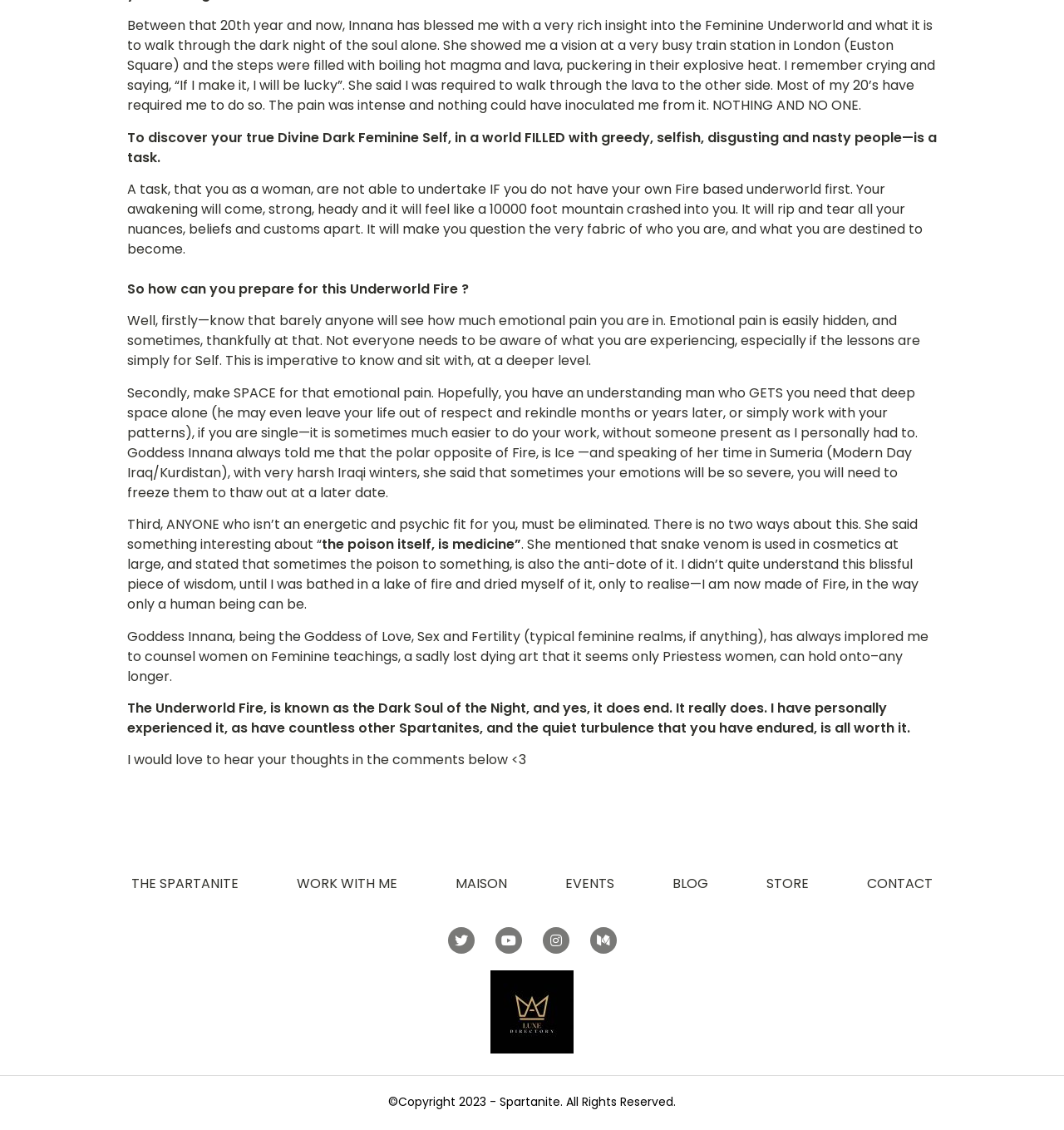What is the Goddess of Love, Sex, and Fertility?
Using the visual information, respond with a single word or phrase.

Innana